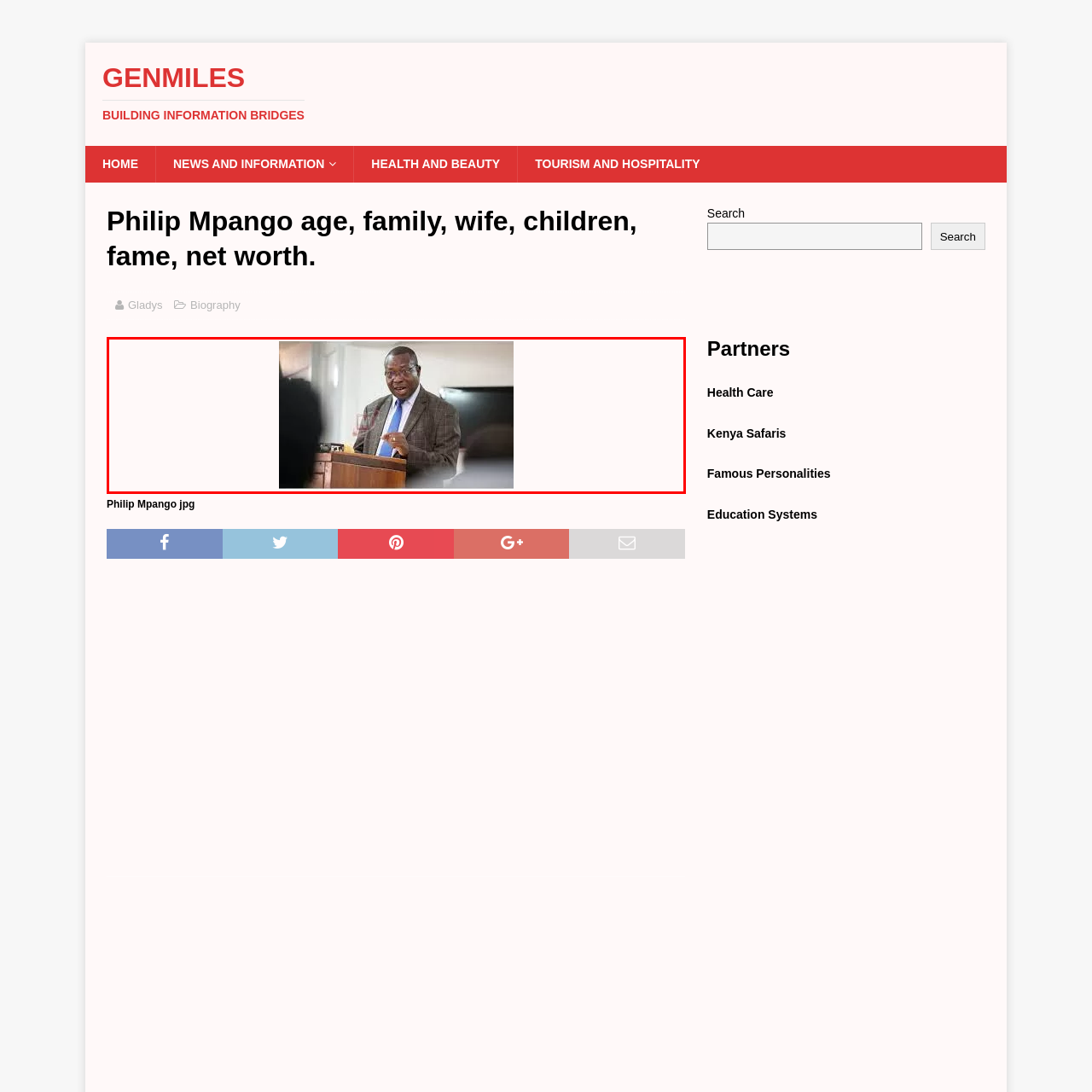Articulate a detailed description of the image enclosed by the red outline.

The image features Philip Mpango, a prominent figure in public life, during a speaking engagement. He is seen passionately addressing an audience, gesturing with one hand while holding a glass in the other. Wearing a smartly tailored suit with a checkered pattern and a bright blue tie, he conveys a sense of authority and expertise. The setting appears to be a well-lit indoor space, likely a conference or meeting room, with a presentation screen visible in the background, suggesting that the occasion is formal and focused on sharing important information or insights.